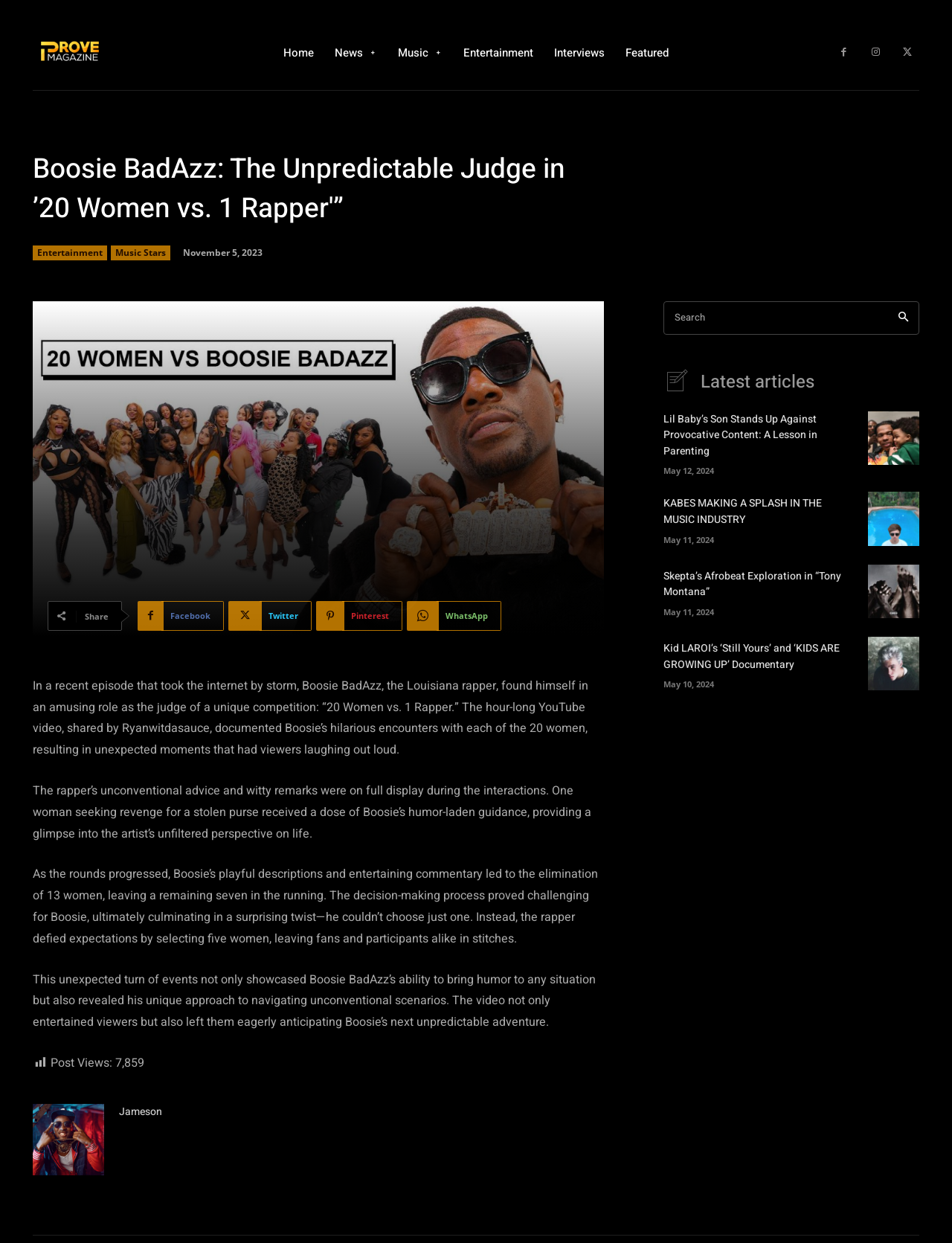Determine the bounding box coordinates for the area that should be clicked to carry out the following instruction: "Search for something".

[0.697, 0.242, 0.966, 0.269]